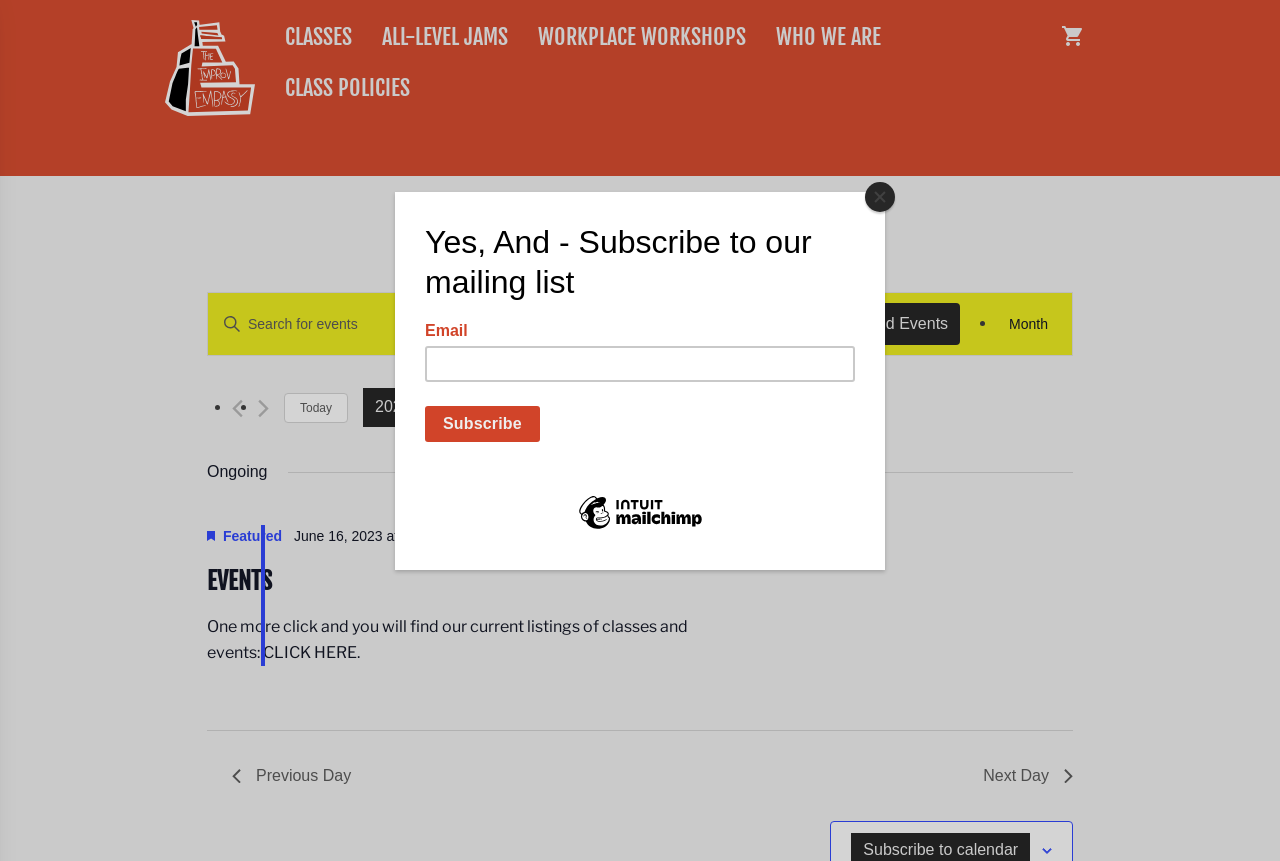Please find the bounding box coordinates of the element that needs to be clicked to perform the following instruction: "Click on the 'CLASSES' link". The bounding box coordinates should be four float numbers between 0 and 1, represented as [left, top, right, bottom].

[0.211, 0.02, 0.287, 0.067]